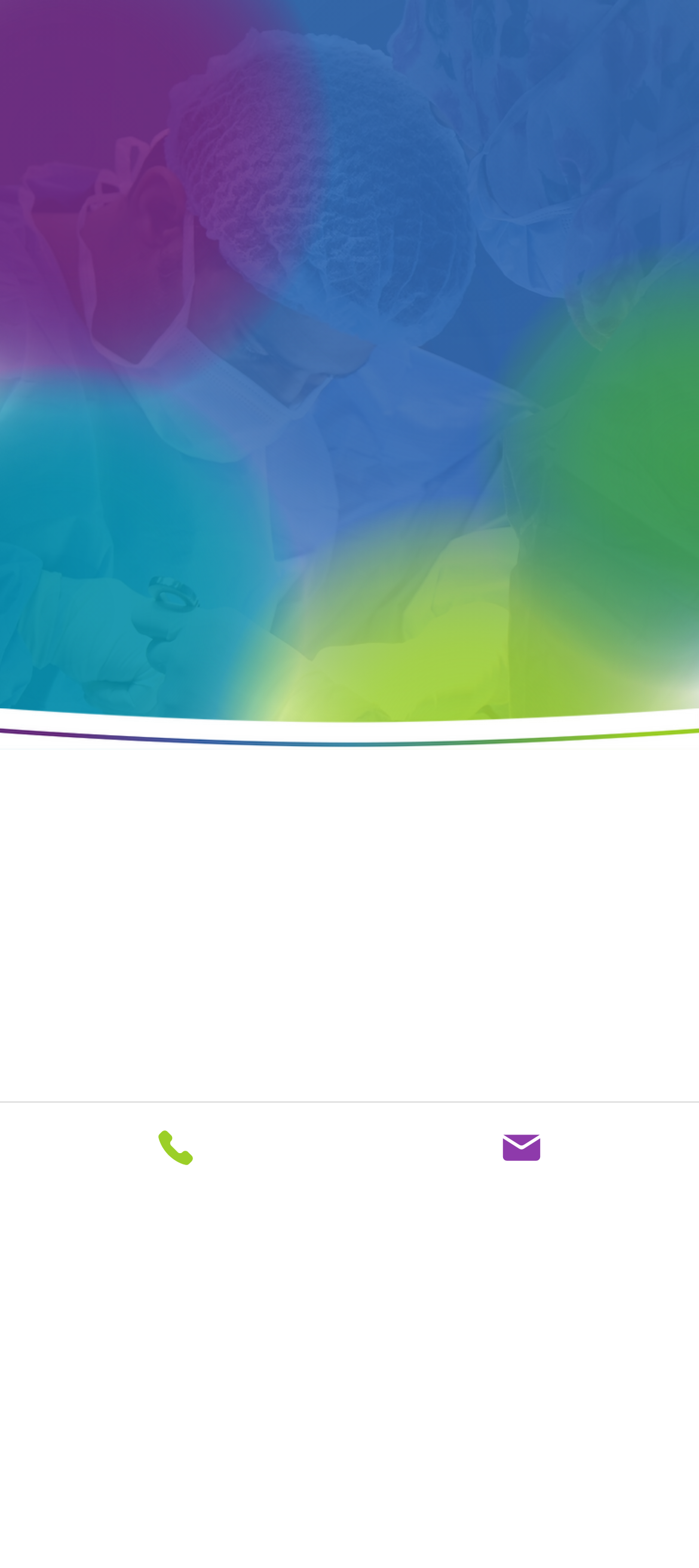Answer the question with a single word or phrase: 
How many links are present at the bottom of the page?

2